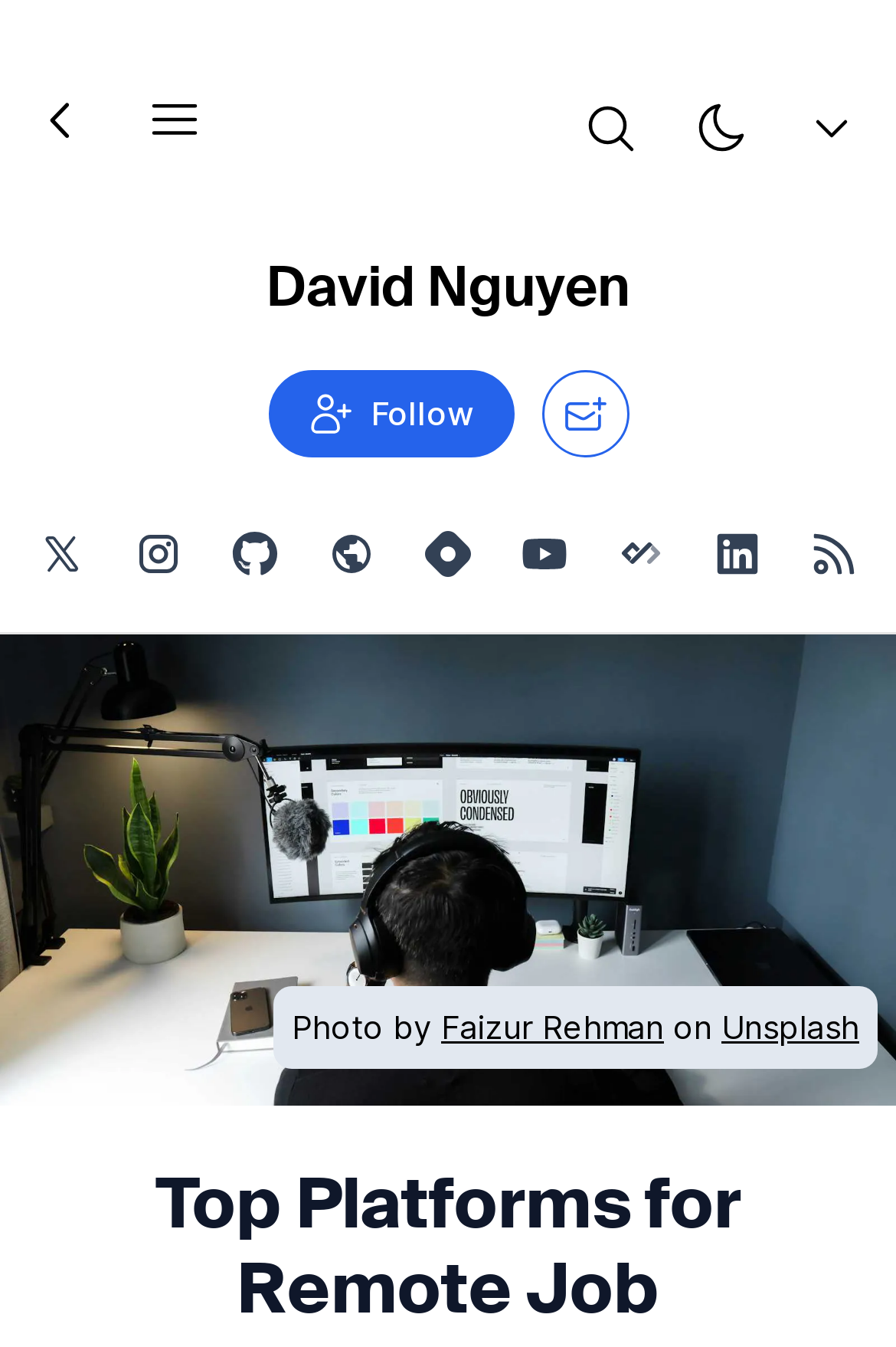Answer this question in one word or a short phrase: What is the author's name?

David Nguyen